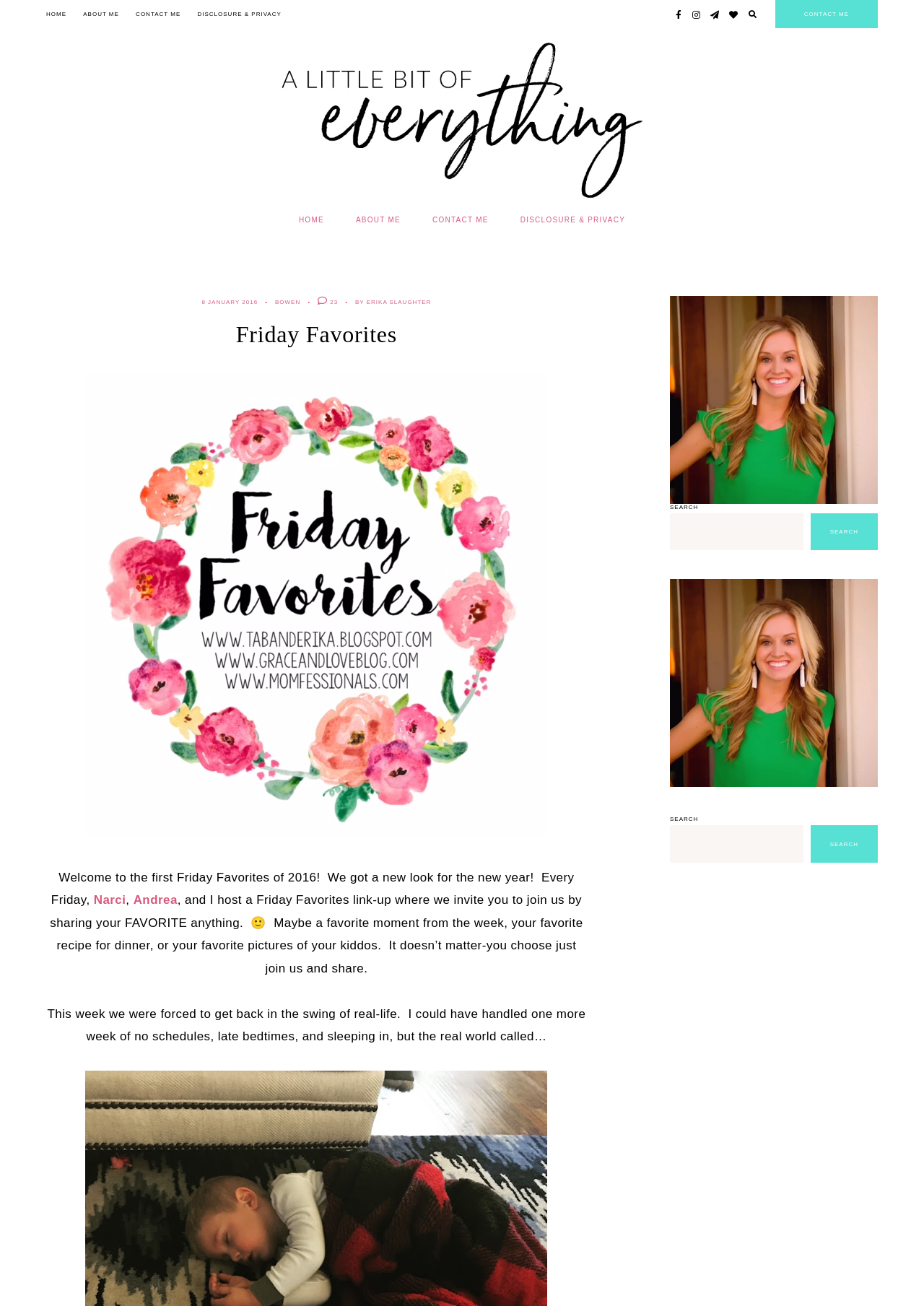Explain the features and main sections of the webpage comprehensively.

This webpage is a blog post titled "Friday Favorites" with a new look for the new year. At the top, there are five navigation links: "HOME", "ABOUT ME", "CONTACT ME", "DISCLOSURE & PRIVACY", and a social media section with five icons. Below the navigation links, there is a large header with the blog title "A Little Bit of Everything" and an image.

On the left side, there are four links: "HOME", "ABOUT ME", "CONTACT ME", and "DISCLOSURE & PRIVACY", which are duplicated from the top navigation. Below these links, there is a section with a date "8 JANUARY 2016", a link "BOWEN", a comment count "\uf075 23", and a byline "BY ERIKA SLAUGHTER".

The main content of the blog post starts with a heading "Friday Favorites" followed by a brief introduction to the Friday Favorites link-up. The introduction is written by the author, Erika Slaughter, and mentions her co-hosts Narci and Andrea. The text invites readers to join the link-up by sharing their favorite things.

Below the introduction, there is a section of text that talks about getting back into the swing of real-life after the holidays. On the right side, there are two search bars with a "Search" button each, and two figures or images.

Overall, the webpage has a clean layout with a clear hierarchy of elements, making it easy to navigate and read.